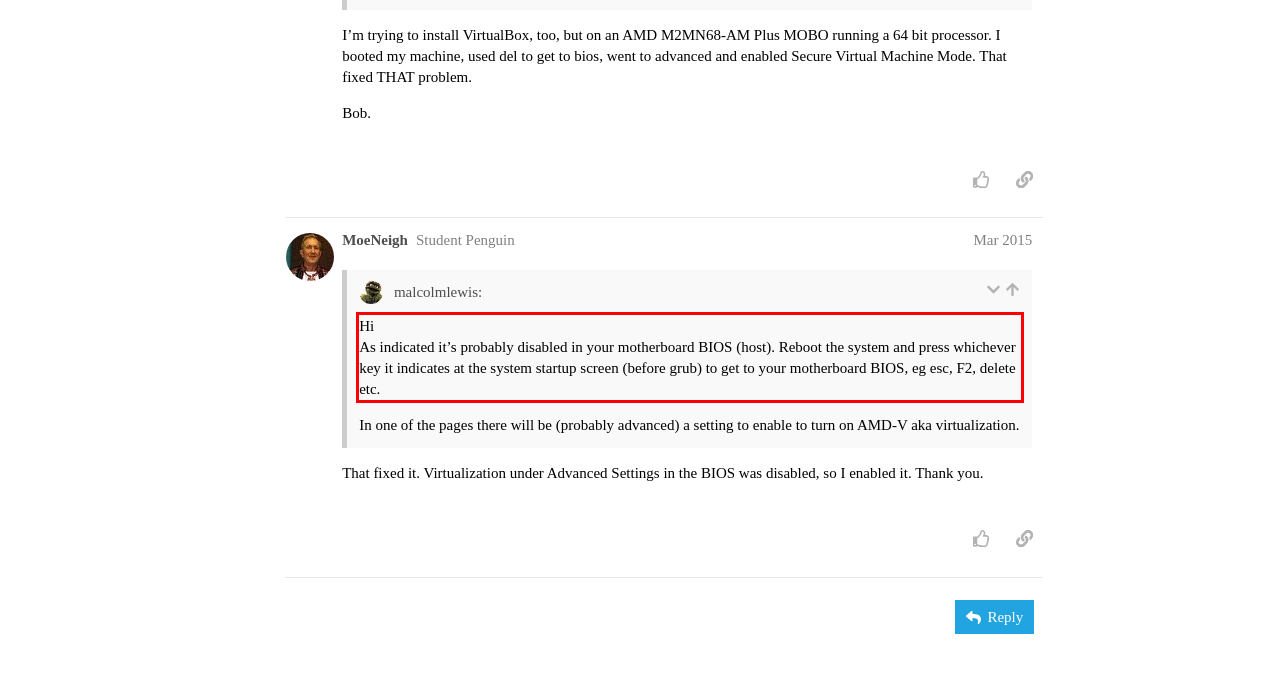Examine the screenshot of the webpage, locate the red bounding box, and perform OCR to extract the text contained within it.

Hi As indicated it’s probably disabled in your motherboard BIOS (host). Reboot the system and press whichever key it indicates at the system startup screen (before grub) to get to your motherboard BIOS, eg esc, F2, delete etc.